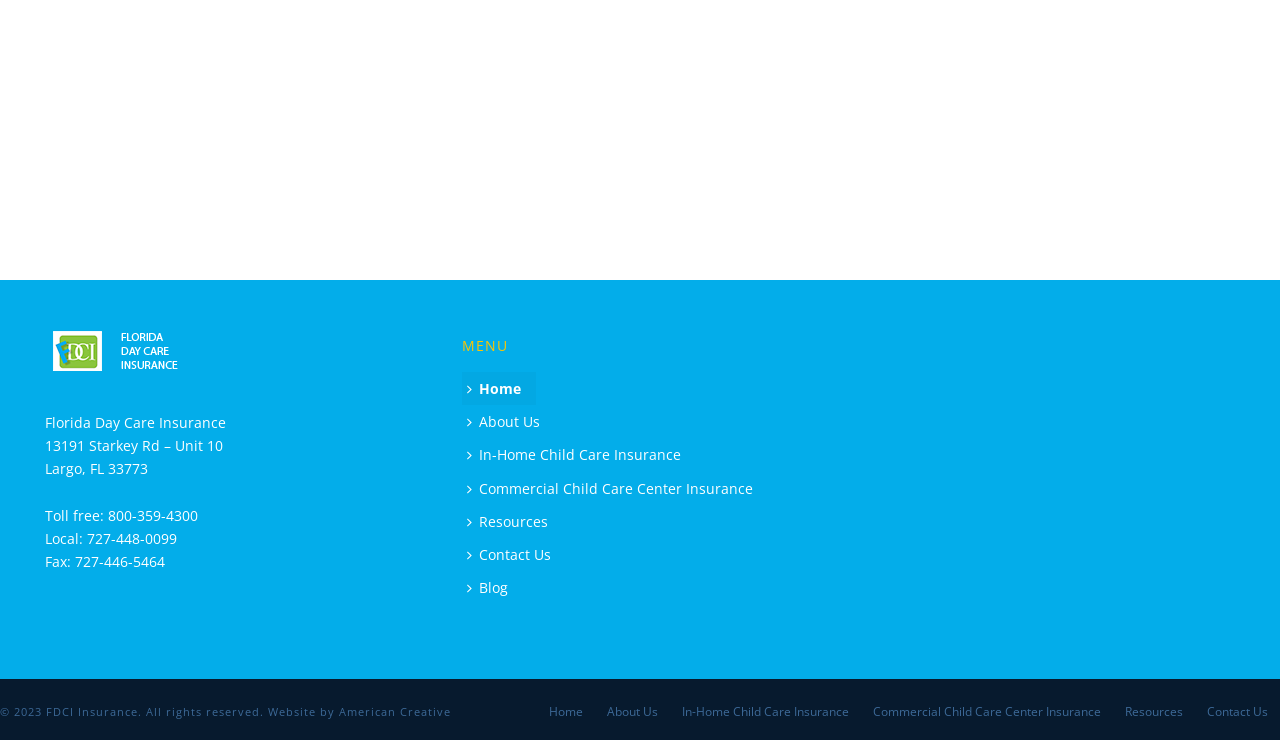Find the bounding box coordinates of the clickable element required to execute the following instruction: "View blog". Provide the coordinates as four float numbers between 0 and 1, i.e., [left, top, right, bottom].

[0.361, 0.772, 0.409, 0.817]